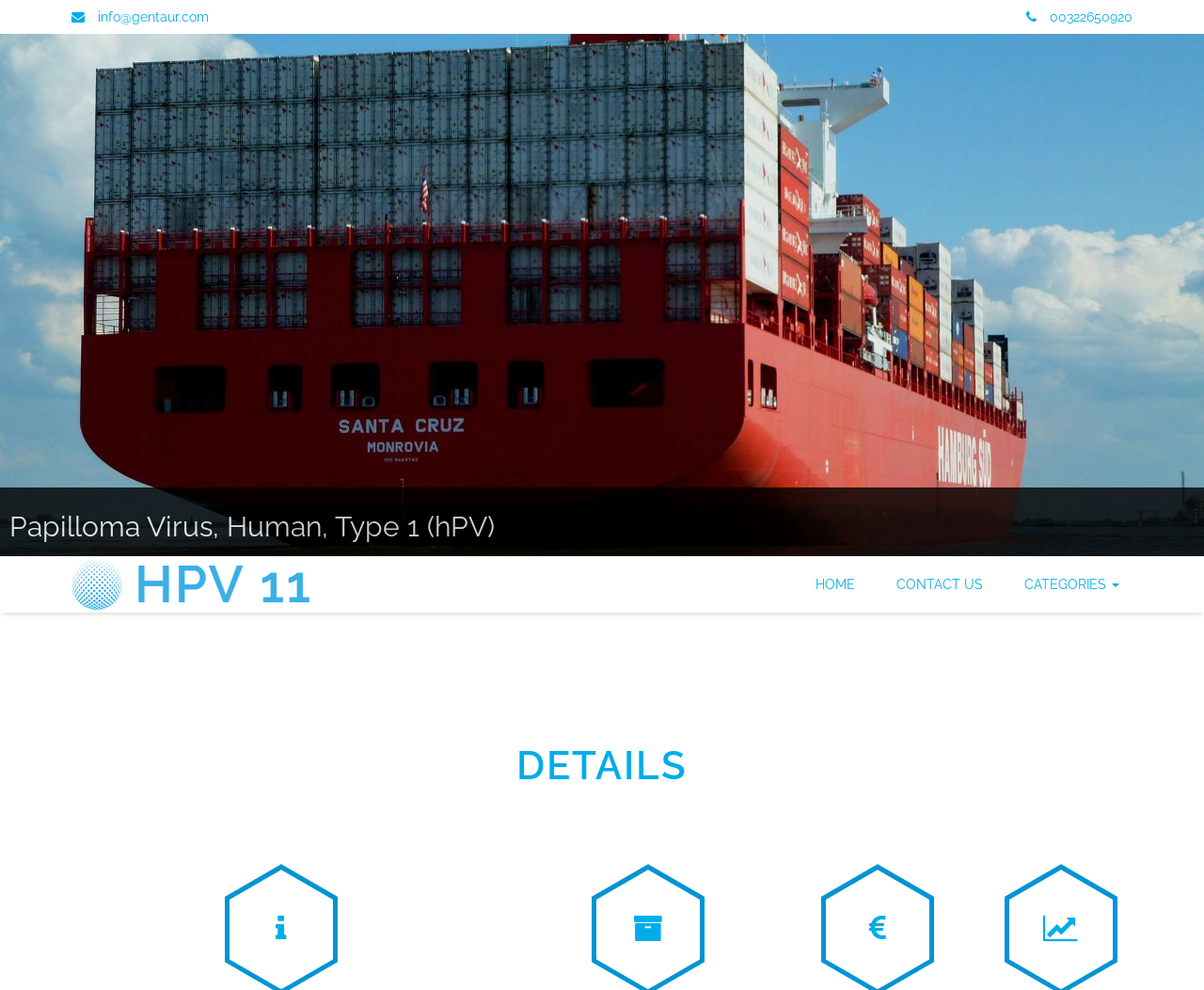What is the name of the virus?
Based on the image, give a concise answer in the form of a single word or short phrase.

Papilloma Virus, Human, Type 1 (hPV)